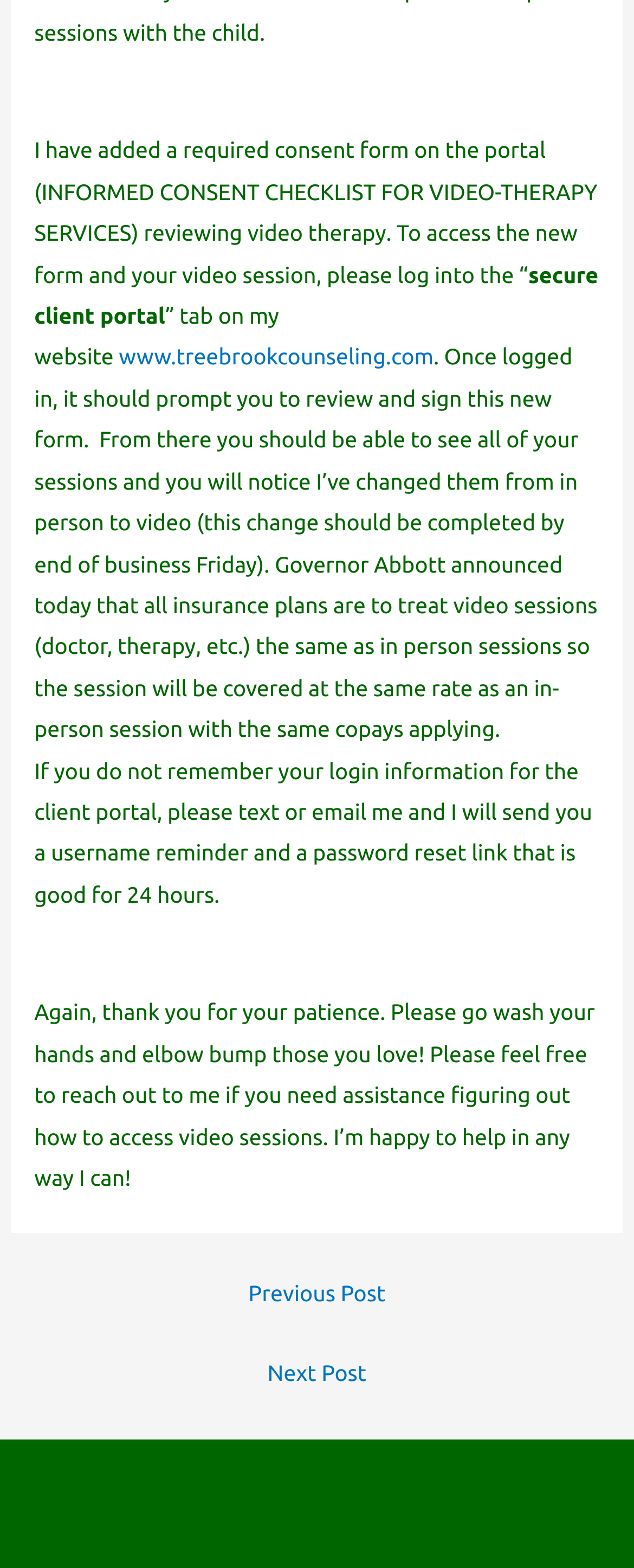Please use the details from the image to answer the following question comprehensively:
What is the change made to the sessions?

The text states that 'I’ve changed them from in person to video (this change should be completed by end of business Friday)' which indicates that the sessions have been changed from in-person to video sessions.